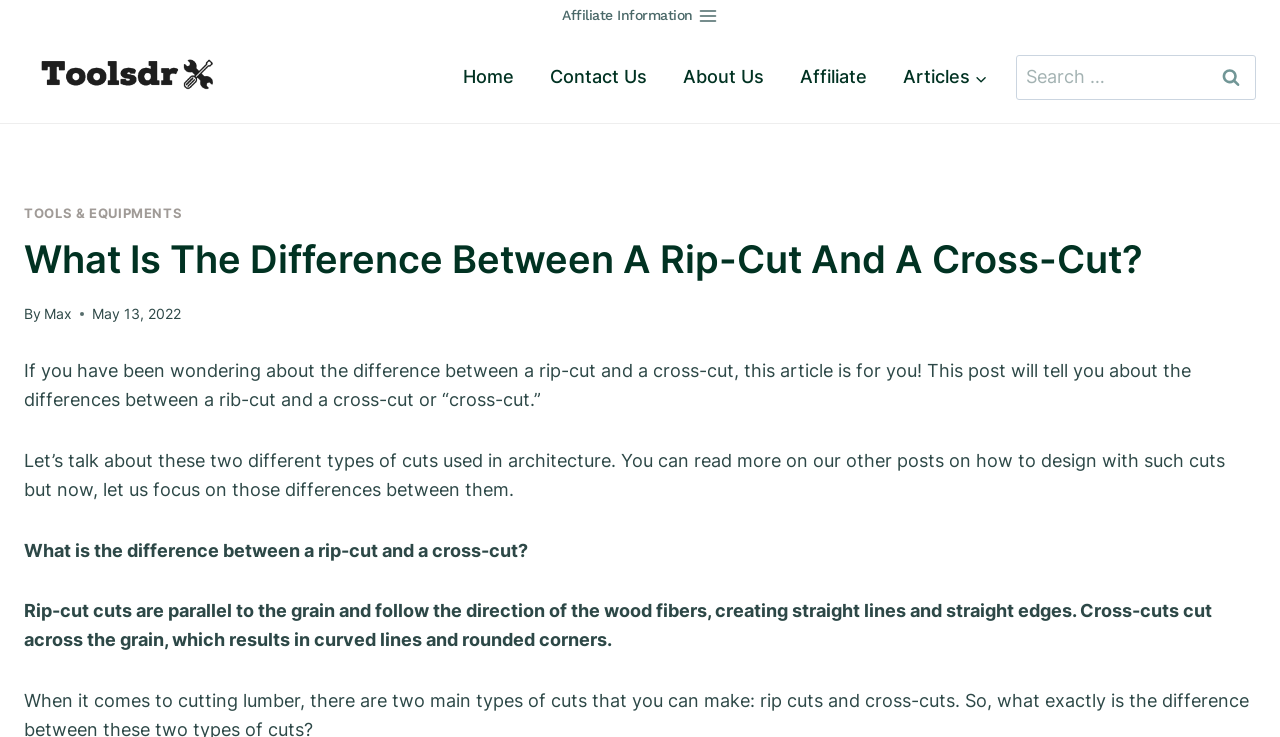Find and extract the text of the primary heading on the webpage.

What Is The Difference Between A Rip-Cut And A Cross-Cut?